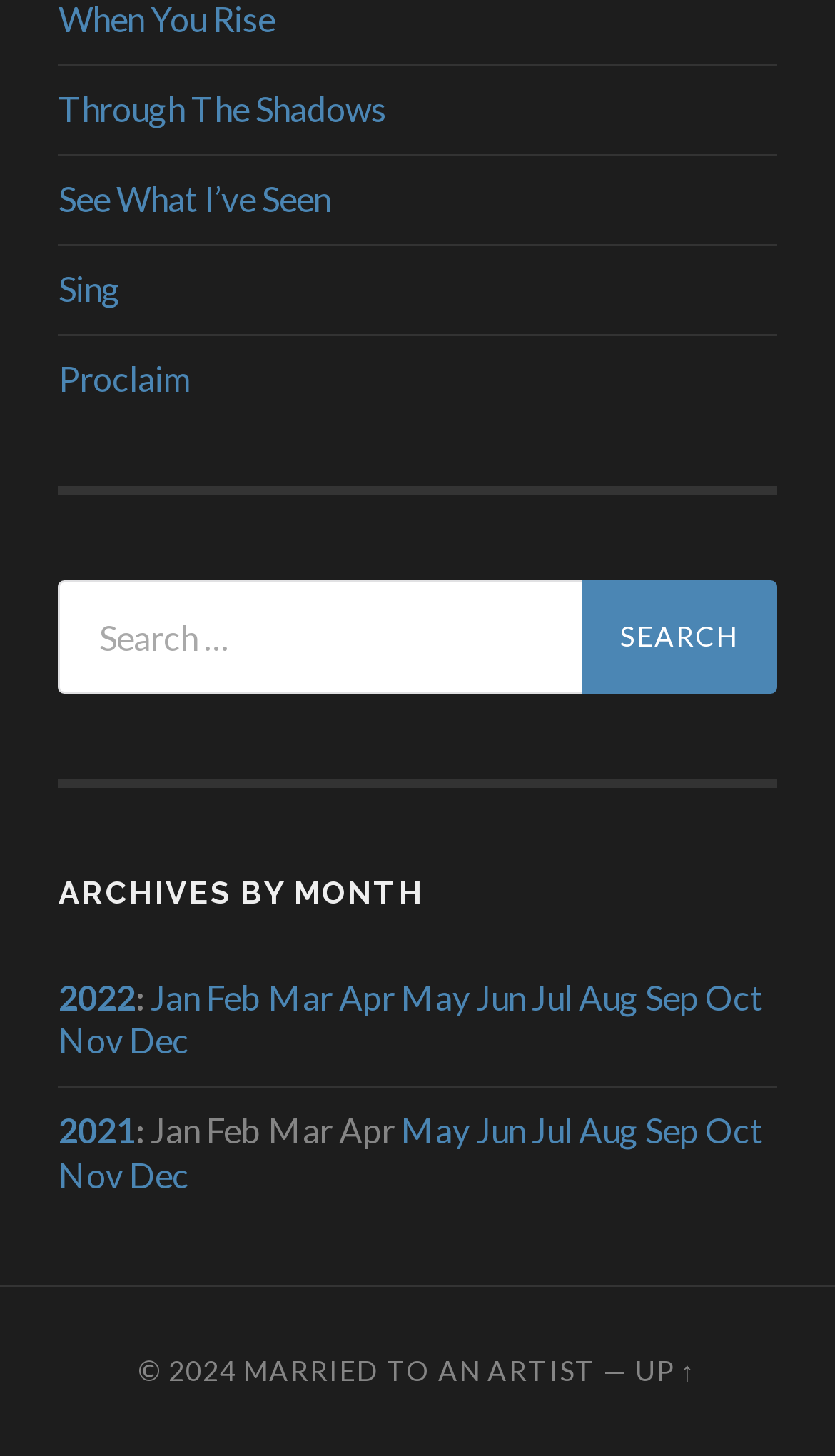Reply to the question with a brief word or phrase: What is the first link on the webpage?

Through The Shadows